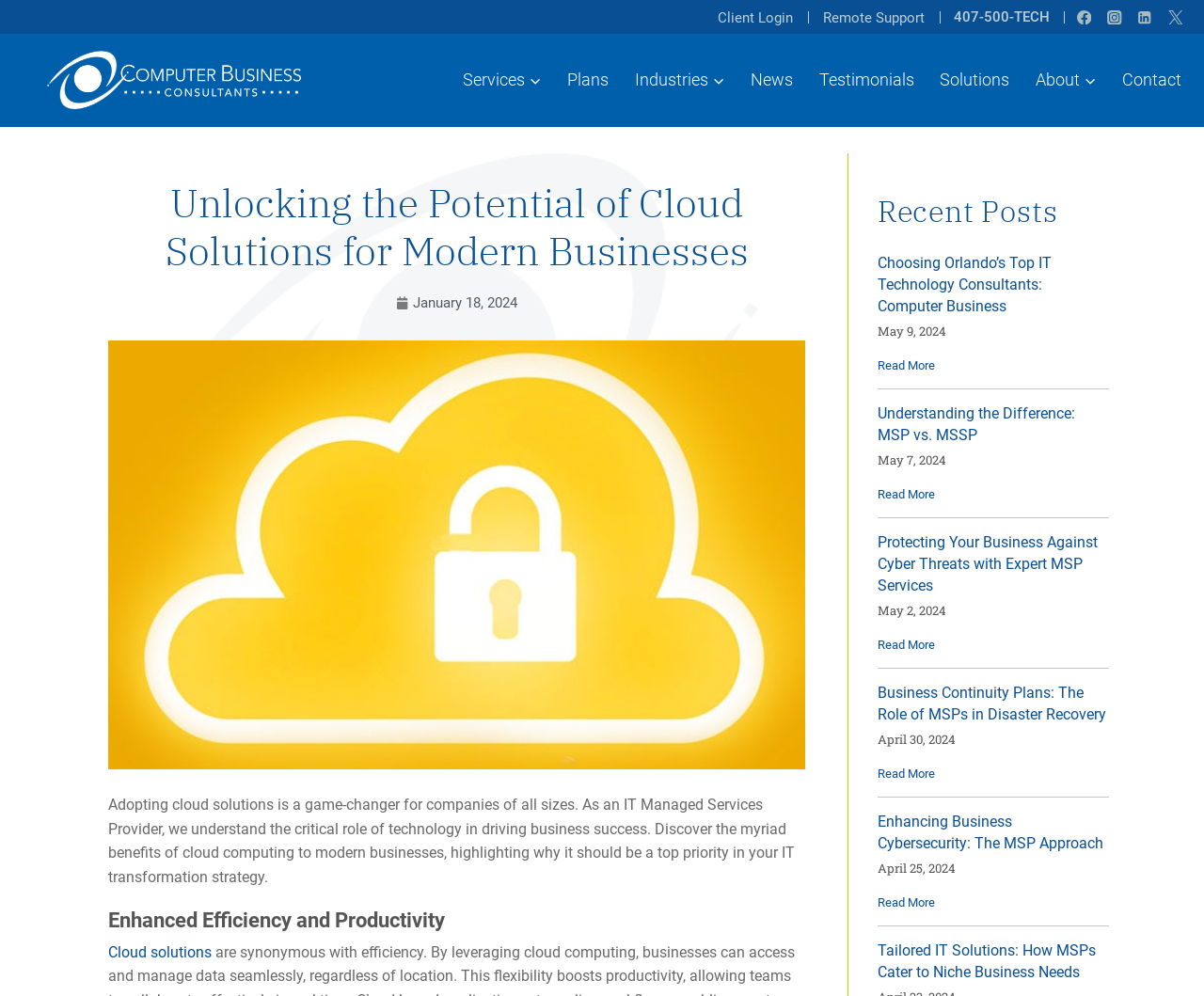Identify the bounding box coordinates of the region I need to click to complete this instruction: "Go to the News page".

None